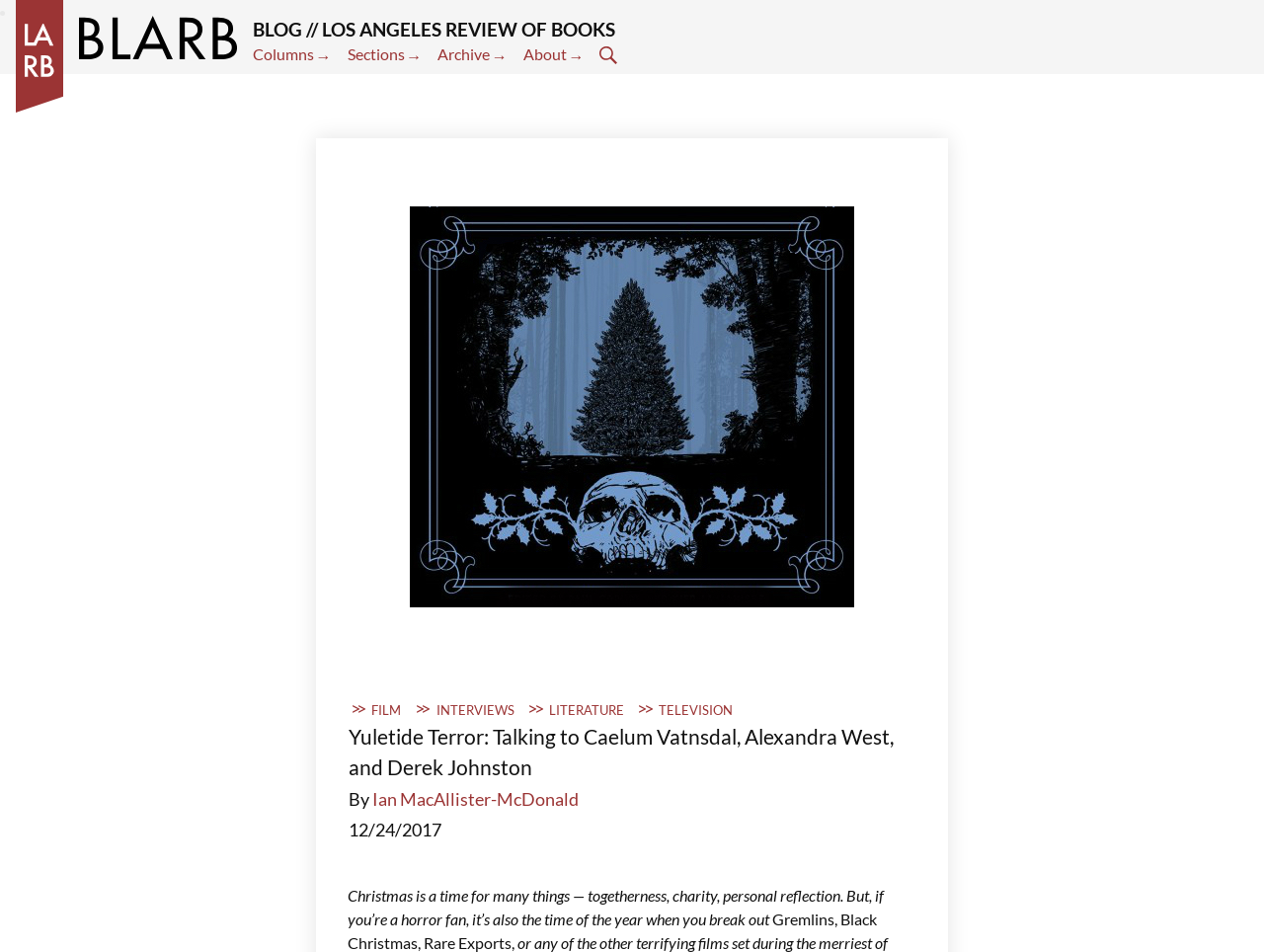Respond to the question below with a single word or phrase:
Who is the author of the article?

Ian MacAllister-McDonald